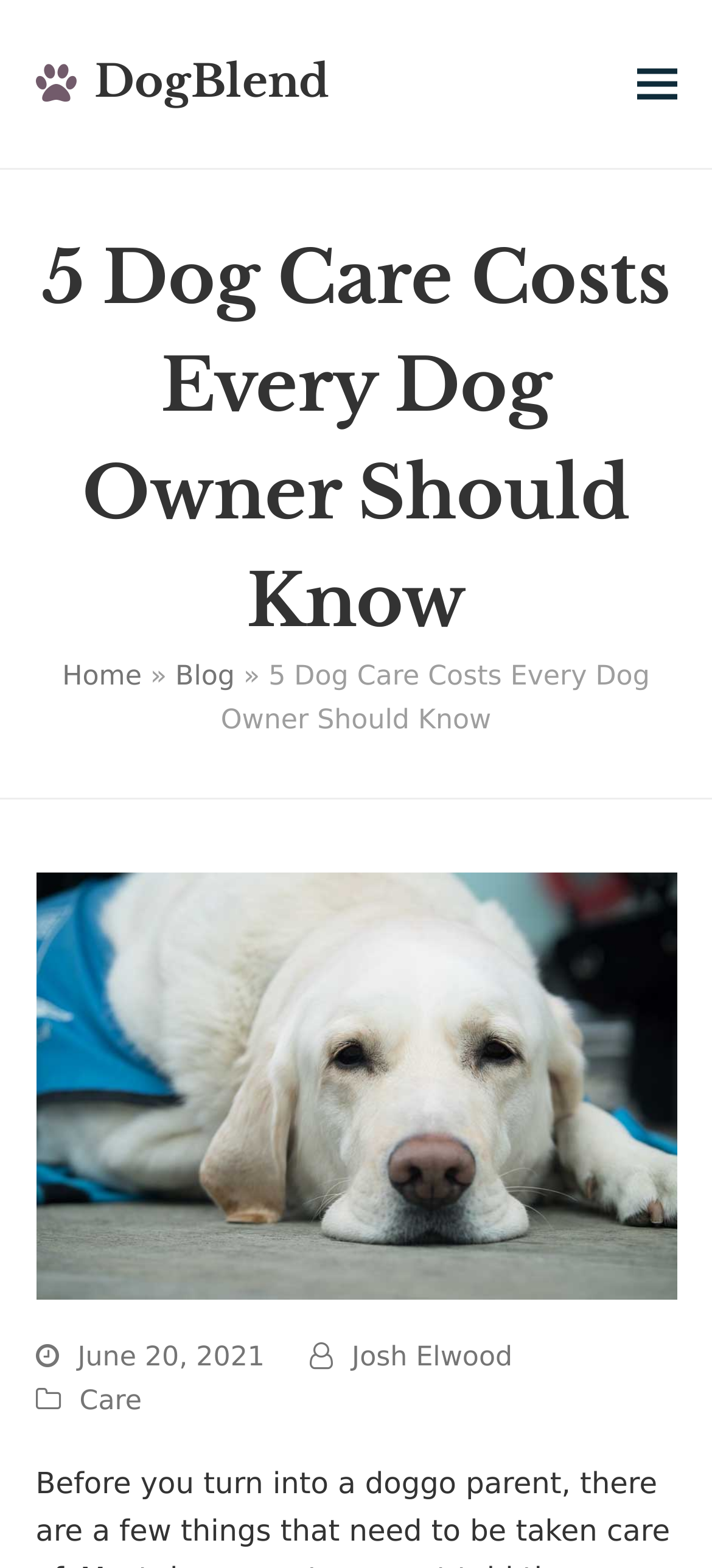How many navigation links are there?
Answer briefly with a single word or phrase based on the image.

3